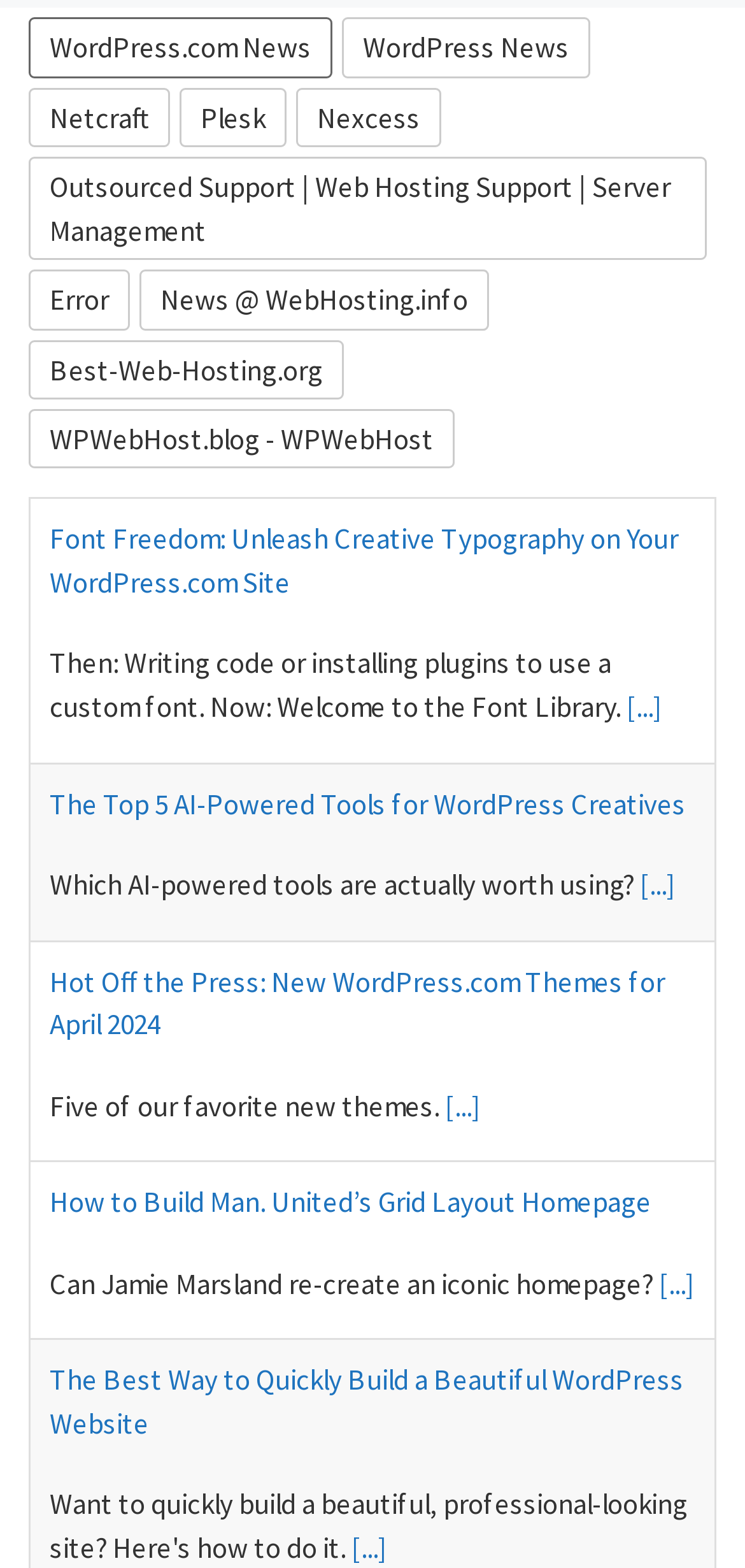Specify the bounding box coordinates for the region that must be clicked to perform the given instruction: "Learn how to build Manchester United's grid layout homepage".

[0.067, 0.473, 0.874, 0.496]